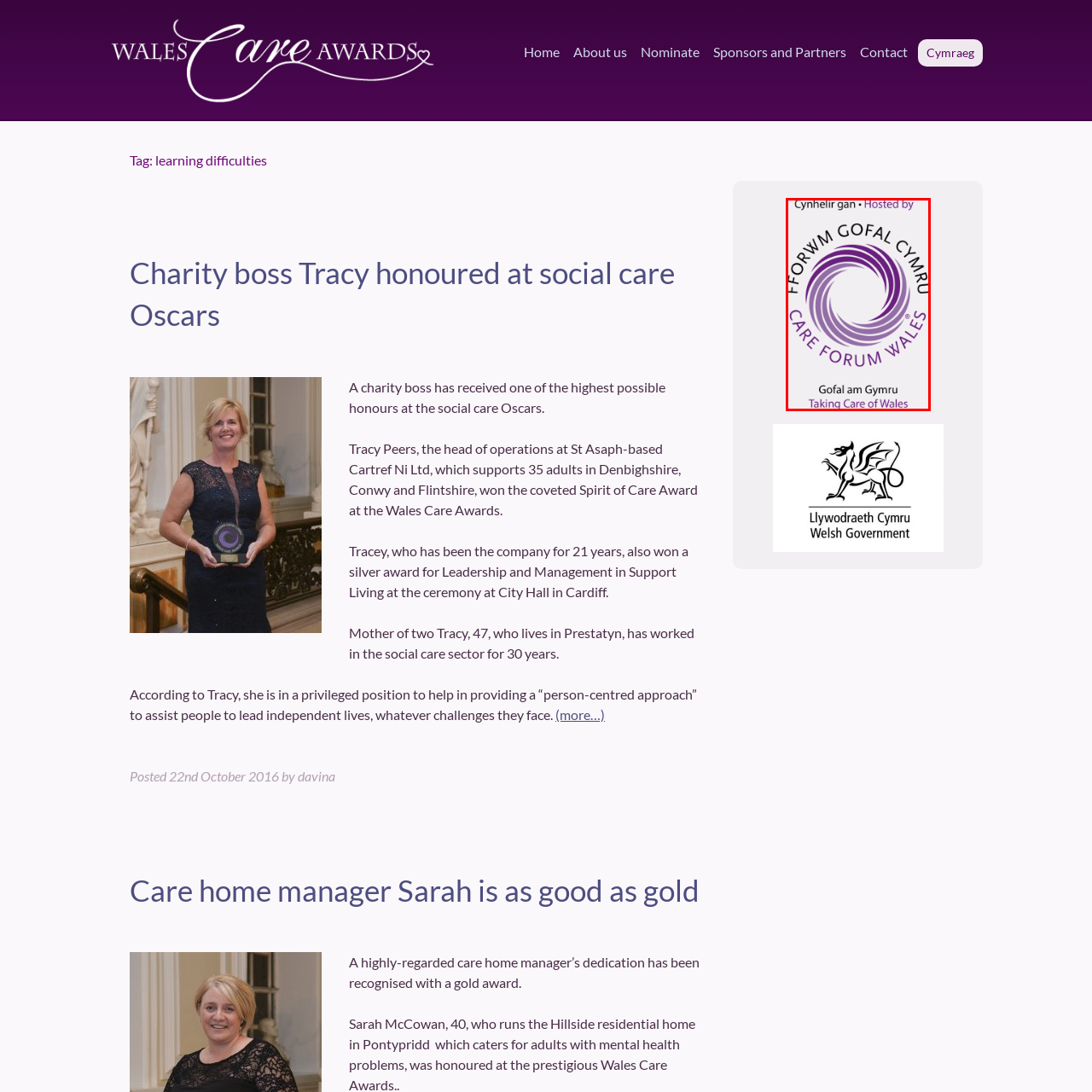Examine the content inside the red bounding box and offer a comprehensive answer to the following question using the details from the image: What does the Welsh phrase 'Gofal am Gymru' translate to?

The Welsh phrase 'Gofal am Gymru' is written below the logo and translates to 'Taking Care of Wales', emphasizing the organization's commitment to community and welfare services in Wales.